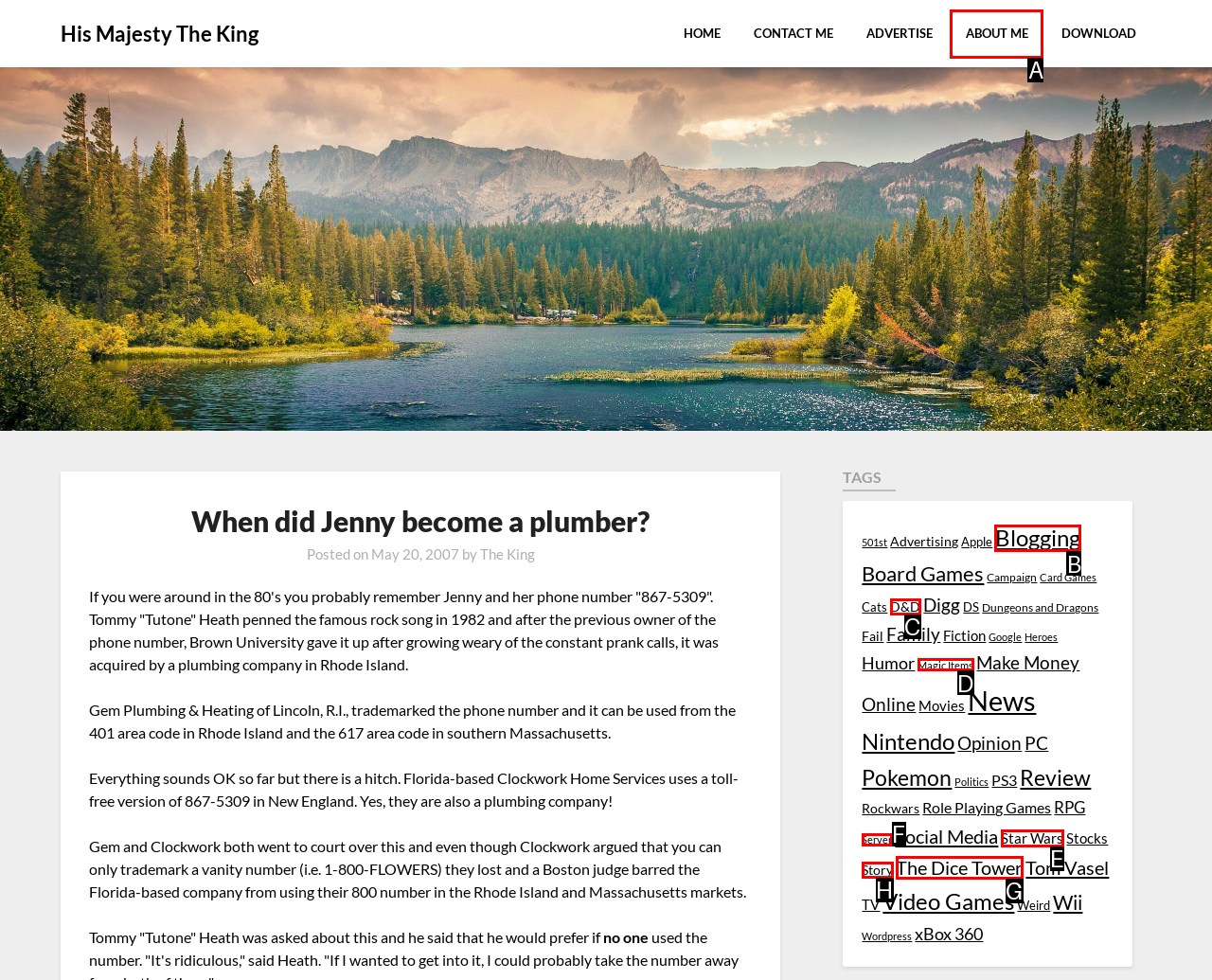What letter corresponds to the UI element to complete this task: Explore the 'Blogging' category
Answer directly with the letter.

B